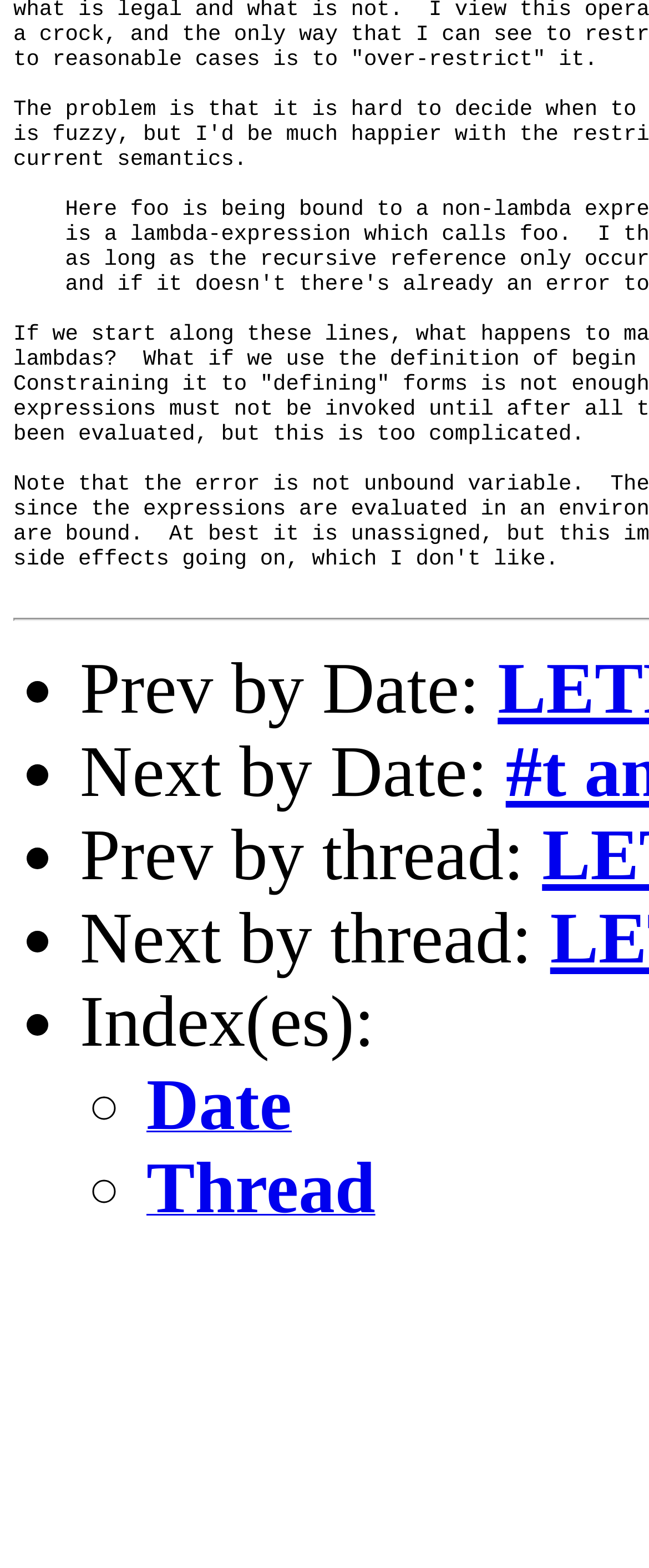Respond to the question with just a single word or phrase: 
How many navigation options are there?

6